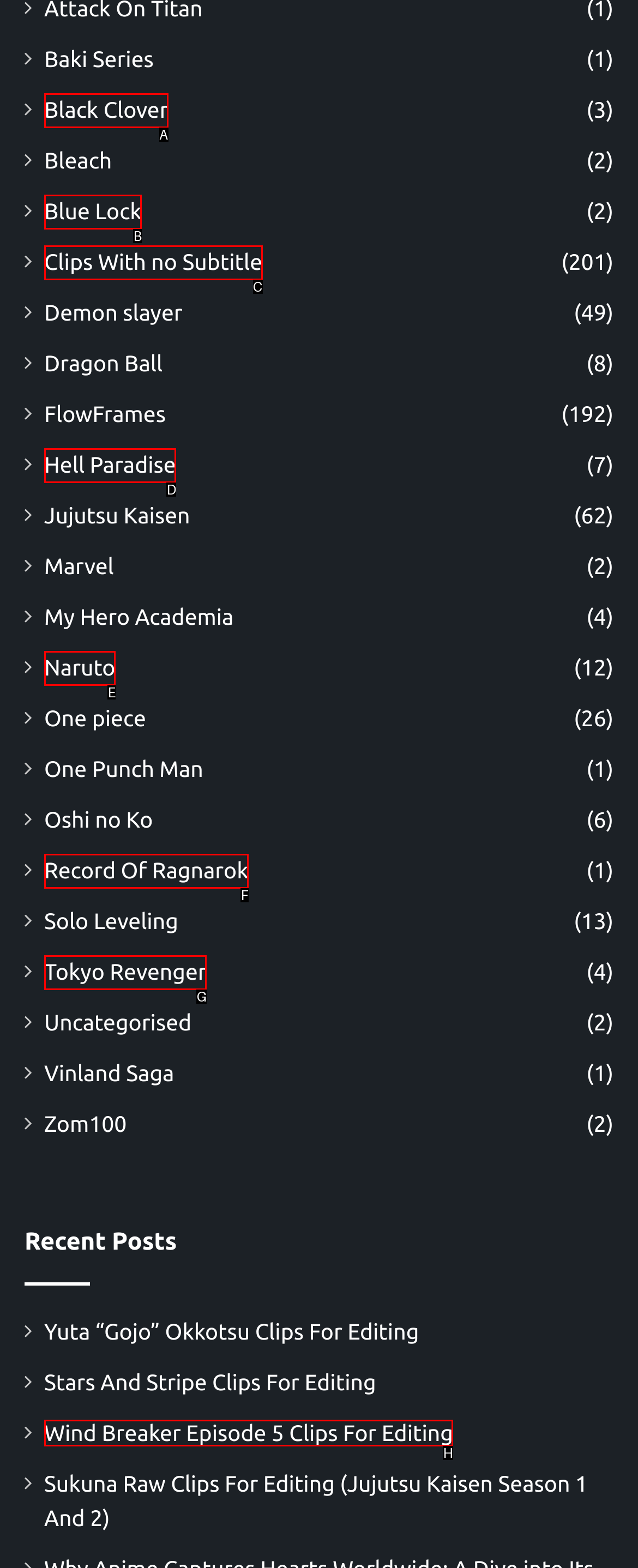Tell me which one HTML element best matches the description: Record Of Ragnarok Answer with the option's letter from the given choices directly.

F